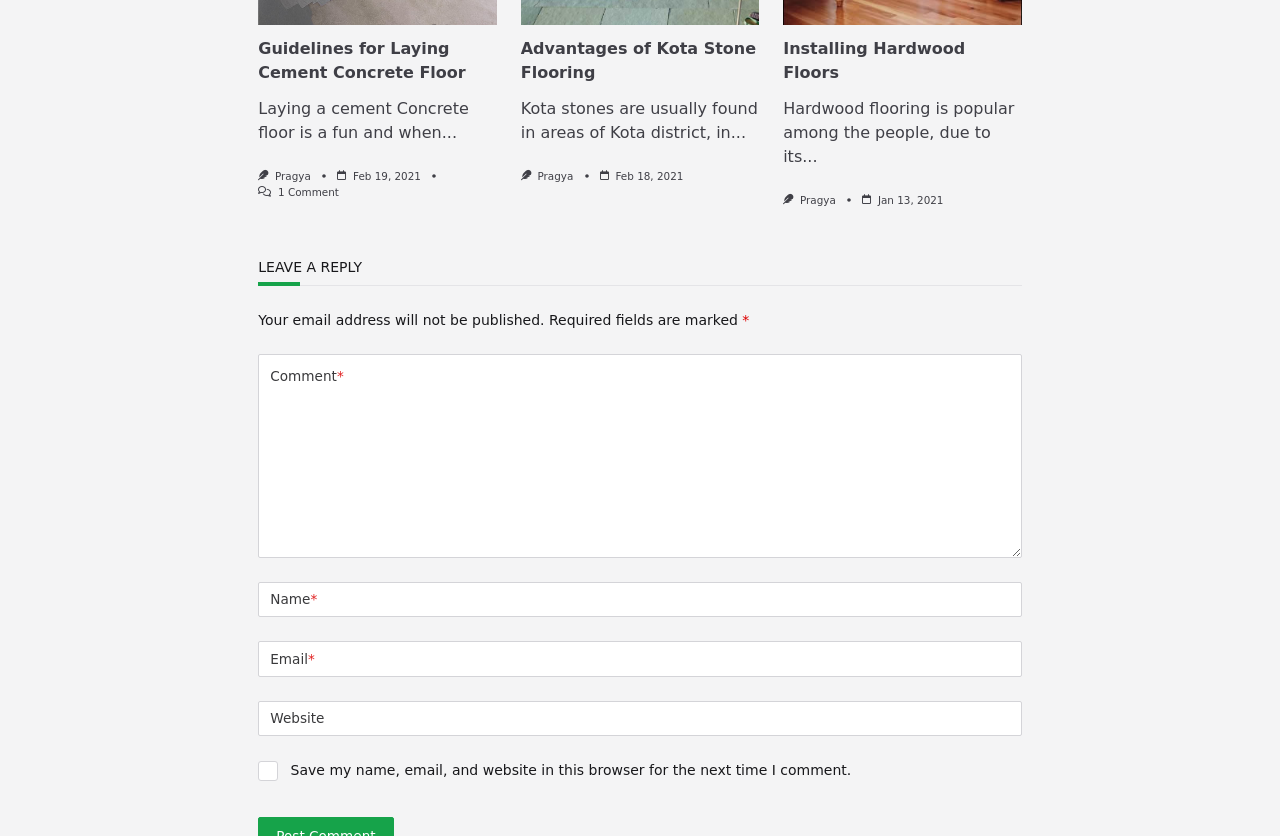Please find and report the bounding box coordinates of the element to click in order to perform the following action: "Click on the link to read Installing Hardwood Floors". The coordinates should be expressed as four float numbers between 0 and 1, in the format [left, top, right, bottom].

[0.612, 0.046, 0.754, 0.098]